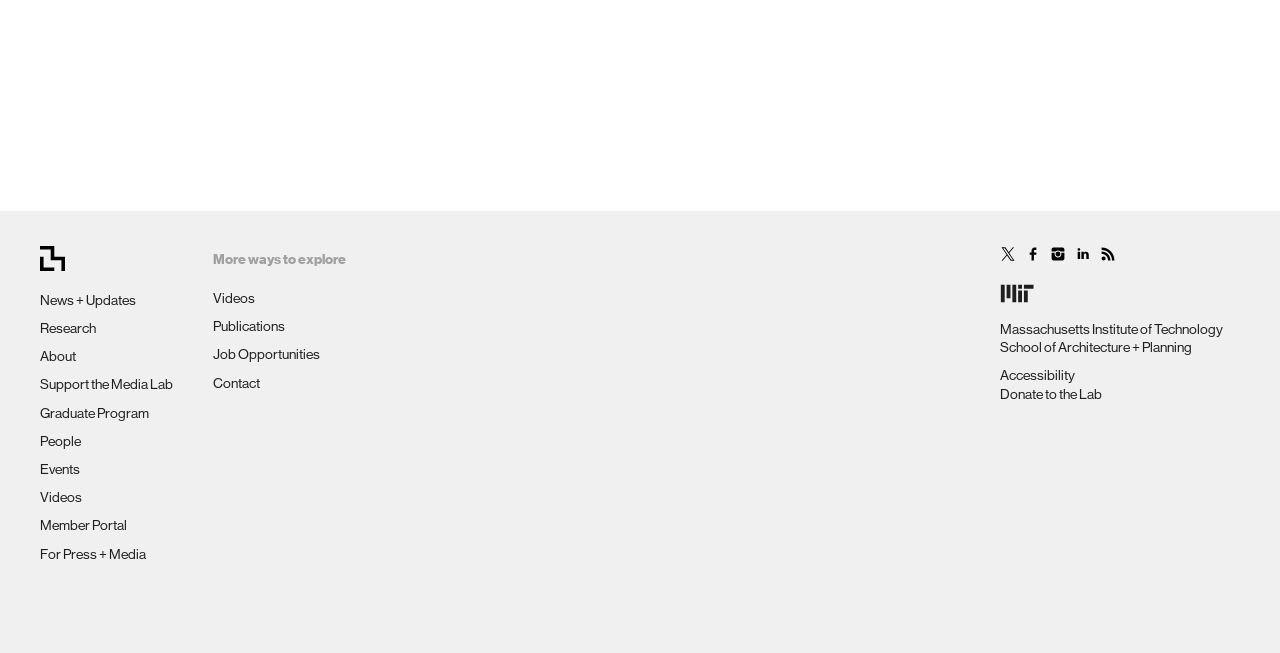Can you determine the bounding box coordinates of the area that needs to be clicked to fulfill the following instruction: "Check phone number"?

None